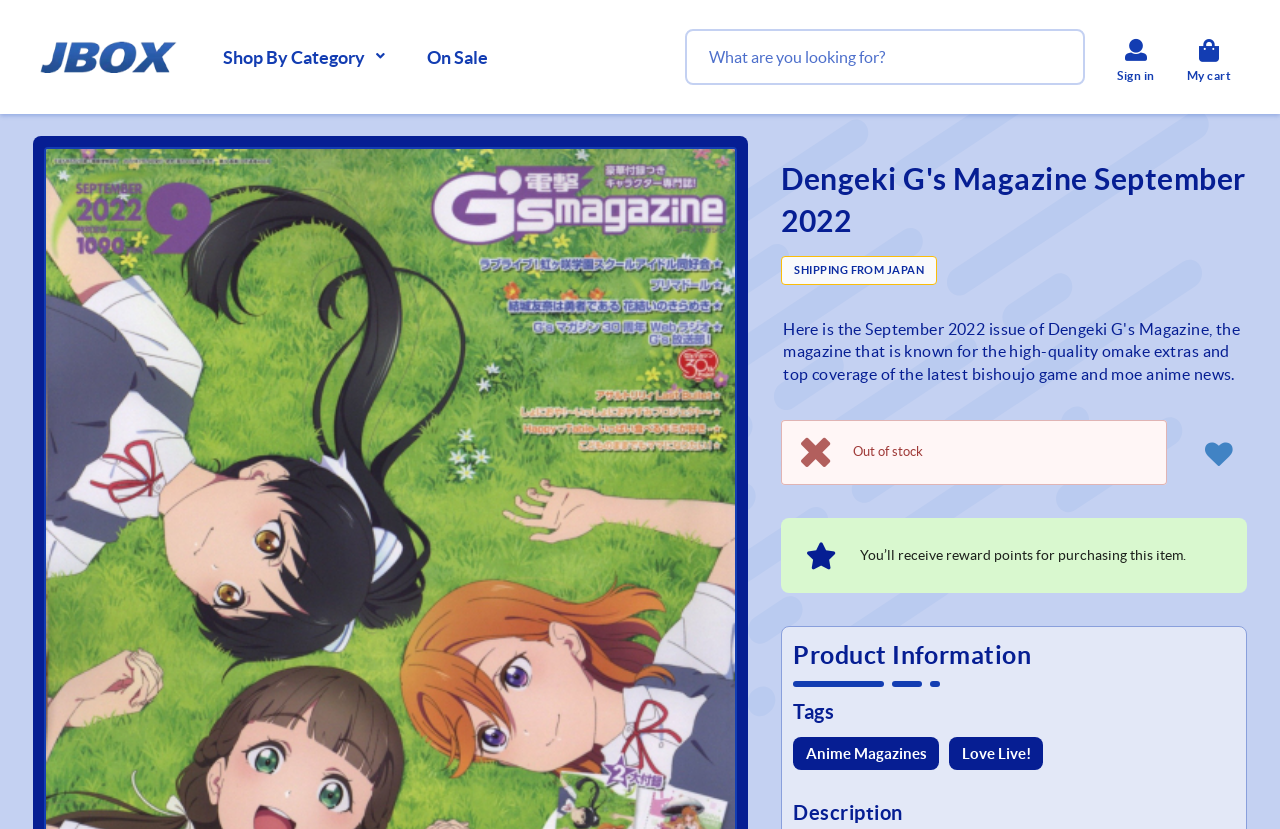Locate the bounding box coordinates of the clickable region necessary to complete the following instruction: "Click the Jbox Logo". Provide the coordinates in the format of four float numbers between 0 and 1, i.e., [left, top, right, bottom].

[0.026, 0.049, 0.143, 0.088]